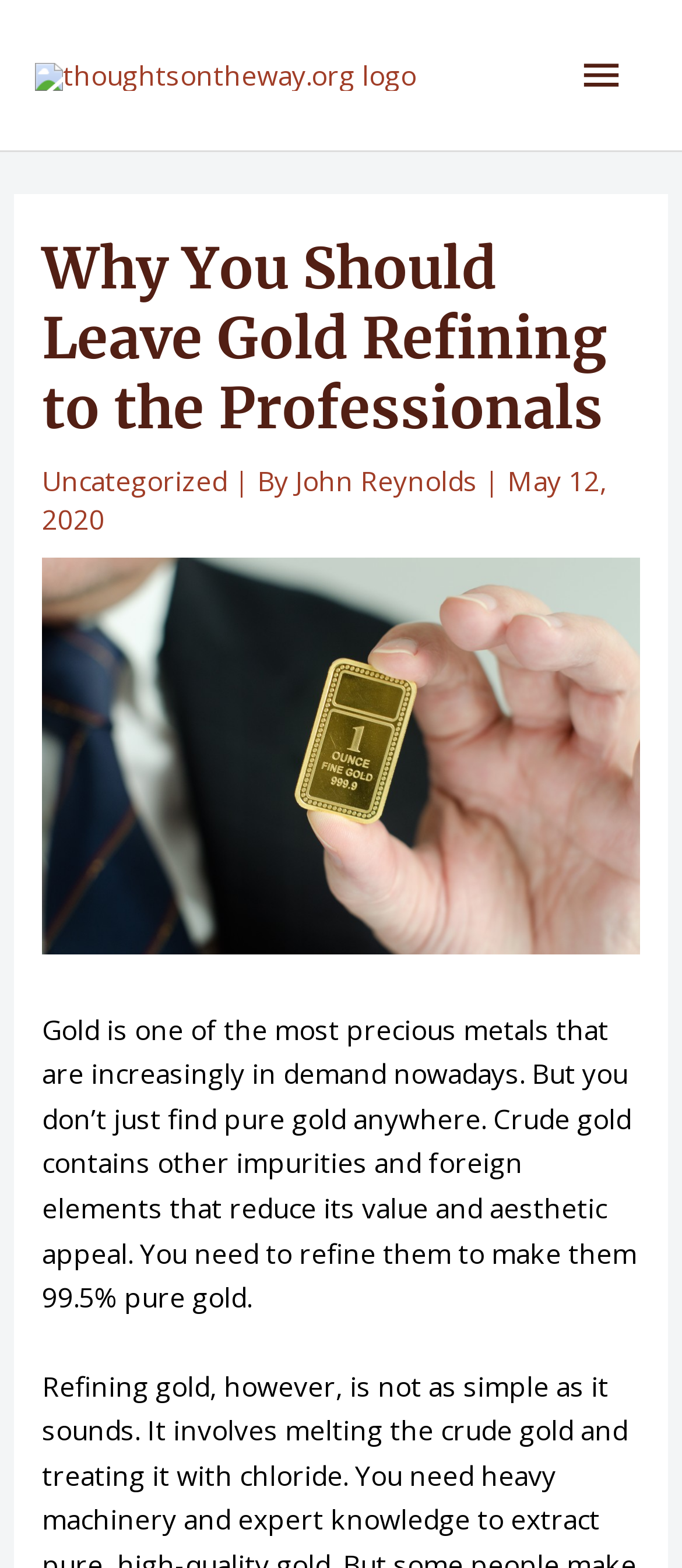Give a one-word or short phrase answer to this question: 
What is the current purity of refined gold?

99.5%